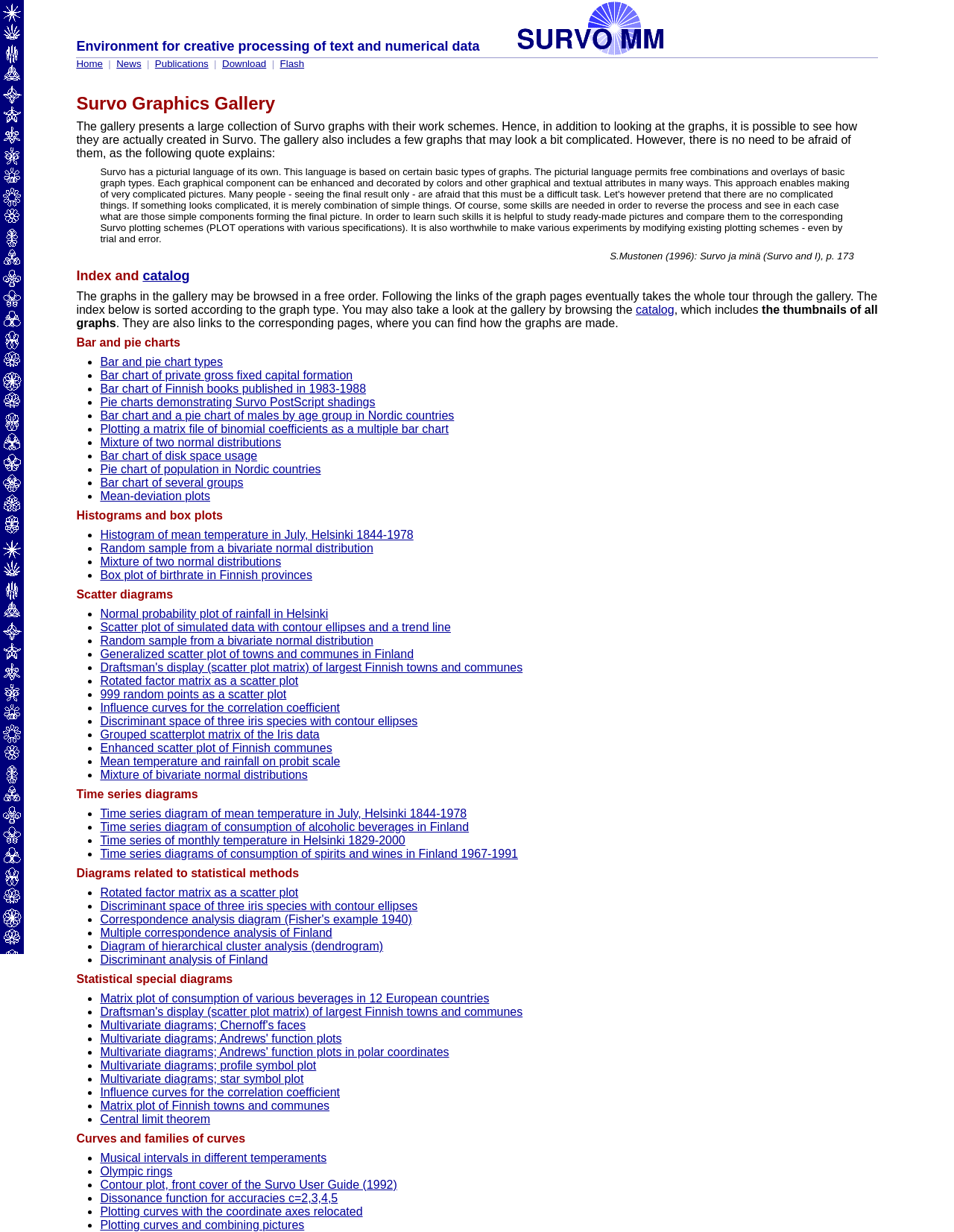Please mark the bounding box coordinates of the area that should be clicked to carry out the instruction: "Click on the 'Home' link".

[0.08, 0.047, 0.108, 0.056]